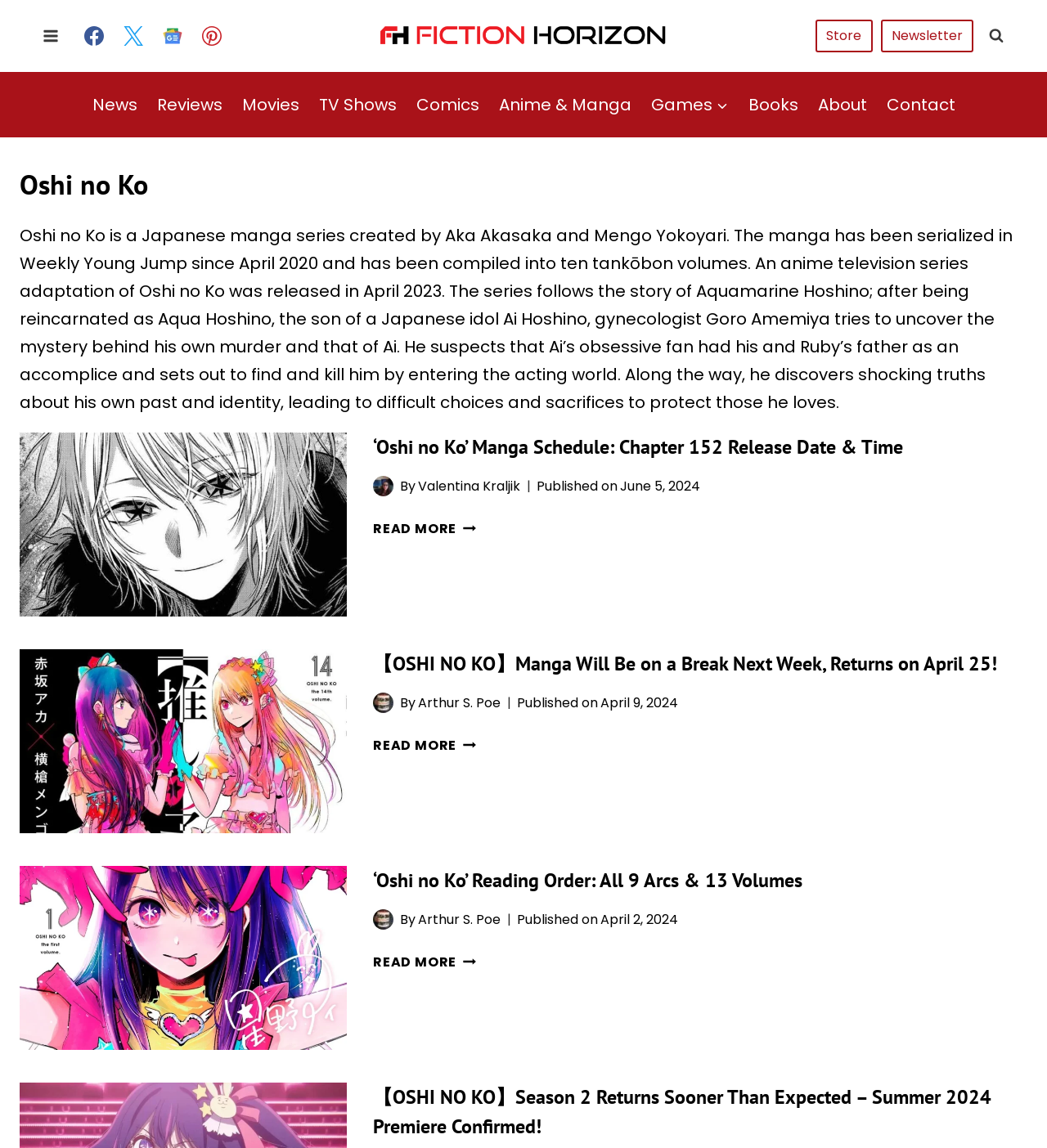Please pinpoint the bounding box coordinates for the region I should click to adhere to this instruction: "View the search form".

[0.938, 0.019, 0.966, 0.044]